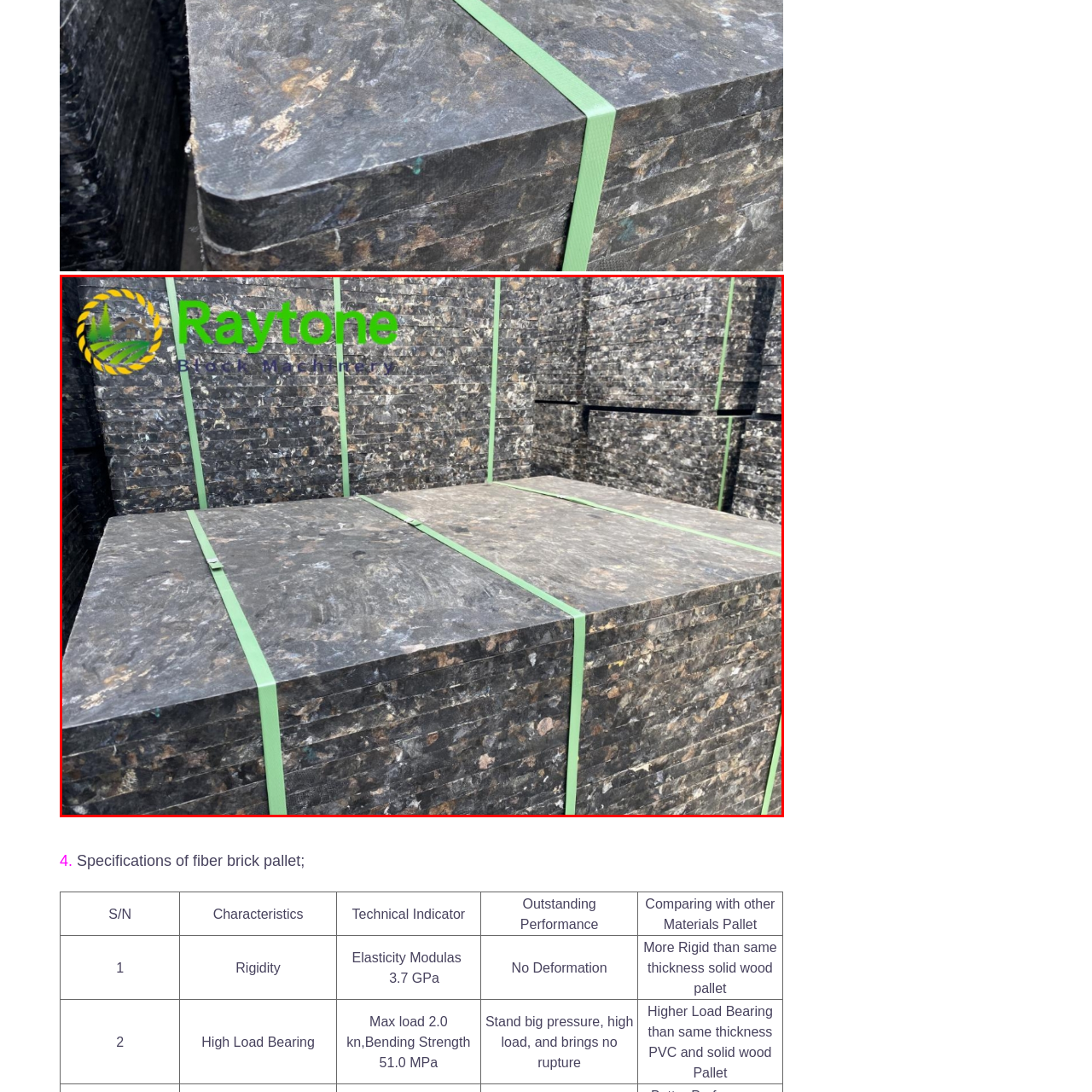Analyze and describe the image content within the red perimeter in detail.

The image showcases a stack of fiber pallets designed for use in block machinery, prominently featuring the brand "Raytone" at the top left corner. The pallets, securely bound with green straps, exhibit a textured surface and a dark color, indicating their sturdy construction. These pallets are essential components in manufacturing processes, known for their rigidity and excellent load-bearing capabilities. The backdrop consists of additional stacked pallets, suggesting a well-organized storage area. The image emphasizes the quality and reliability of the products offered by Raytone, positioning them as leading manufacturers and suppliers in the industry.